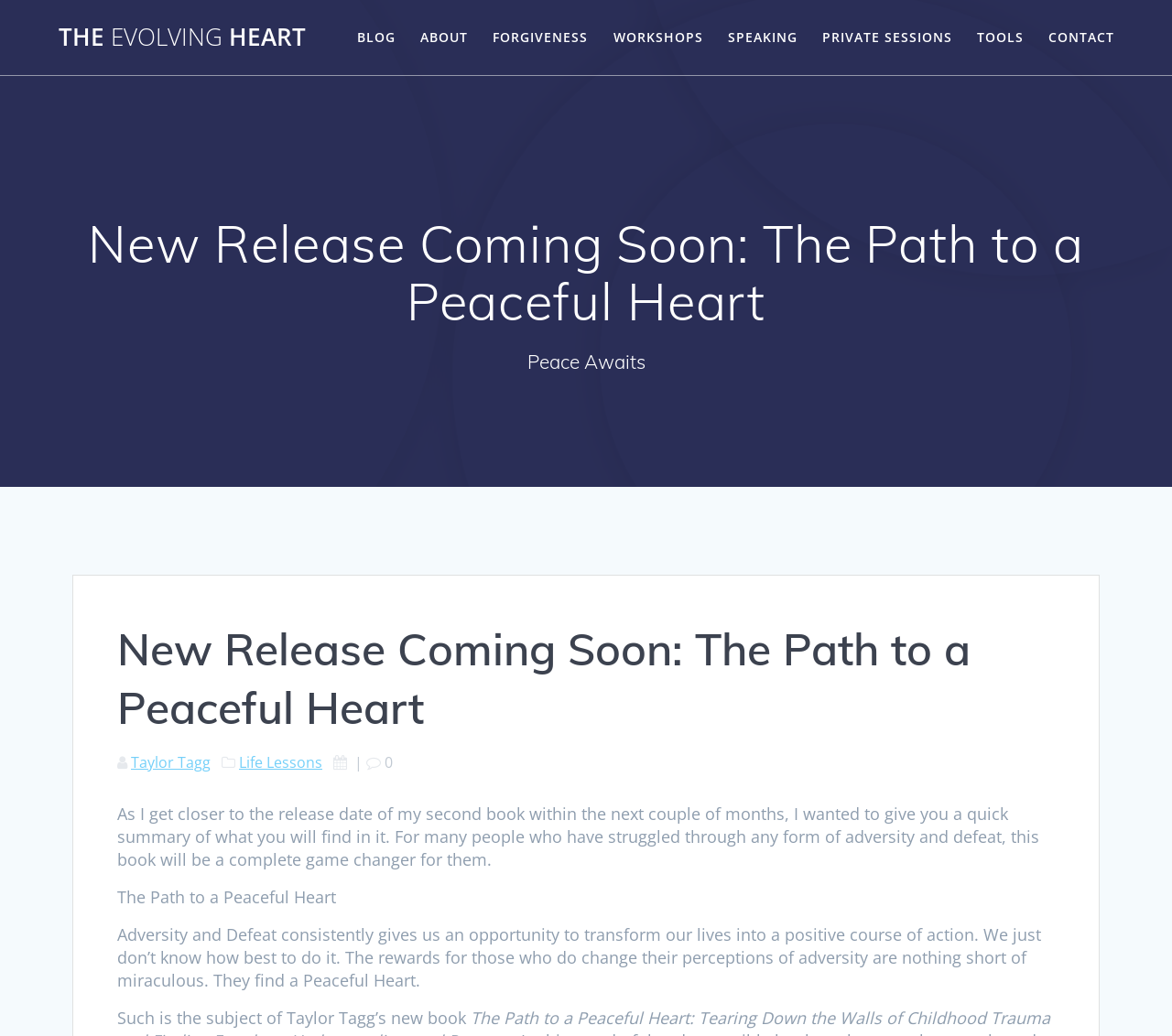Provide a comprehensive description of the webpage.

This webpage appears to be an author's website, specifically promoting their upcoming book release, "The Path to a Peaceful Heart – The Evolving Heart". 

At the top left corner, there is a "Skip to content" link. Next to it, there is a navigation menu with links to "THE EVOLVING HEART", "BLOG", "ABOUT", "FORGIVENESS", "WORKSHOPS", "SPEAKING", "PRIVATE SESSIONS", "TOOLS", and "CONTACT", arranged horizontally.

Below the navigation menu, there is a large heading that reads "New Release Coming Soon: The Path to a Peaceful Heart". 

To the right of the heading, there is a smaller text "Peace Awaits". 

Further down, there is another heading with the same title as the first one, "New Release Coming Soon: The Path to a Peaceful Heart". 

Below this heading, there is a section with links to "Taylor Tagg" and "Life Lessons", separated by a vertical line. 

The main content of the webpage is a summary of the upcoming book, divided into three paragraphs. The first paragraph introduces the book and its purpose. The second paragraph has the title of the book, "The Path to a Peaceful Heart", and a brief description of its content. The third paragraph provides more details about the book's subject and its author, Taylor Tagg.